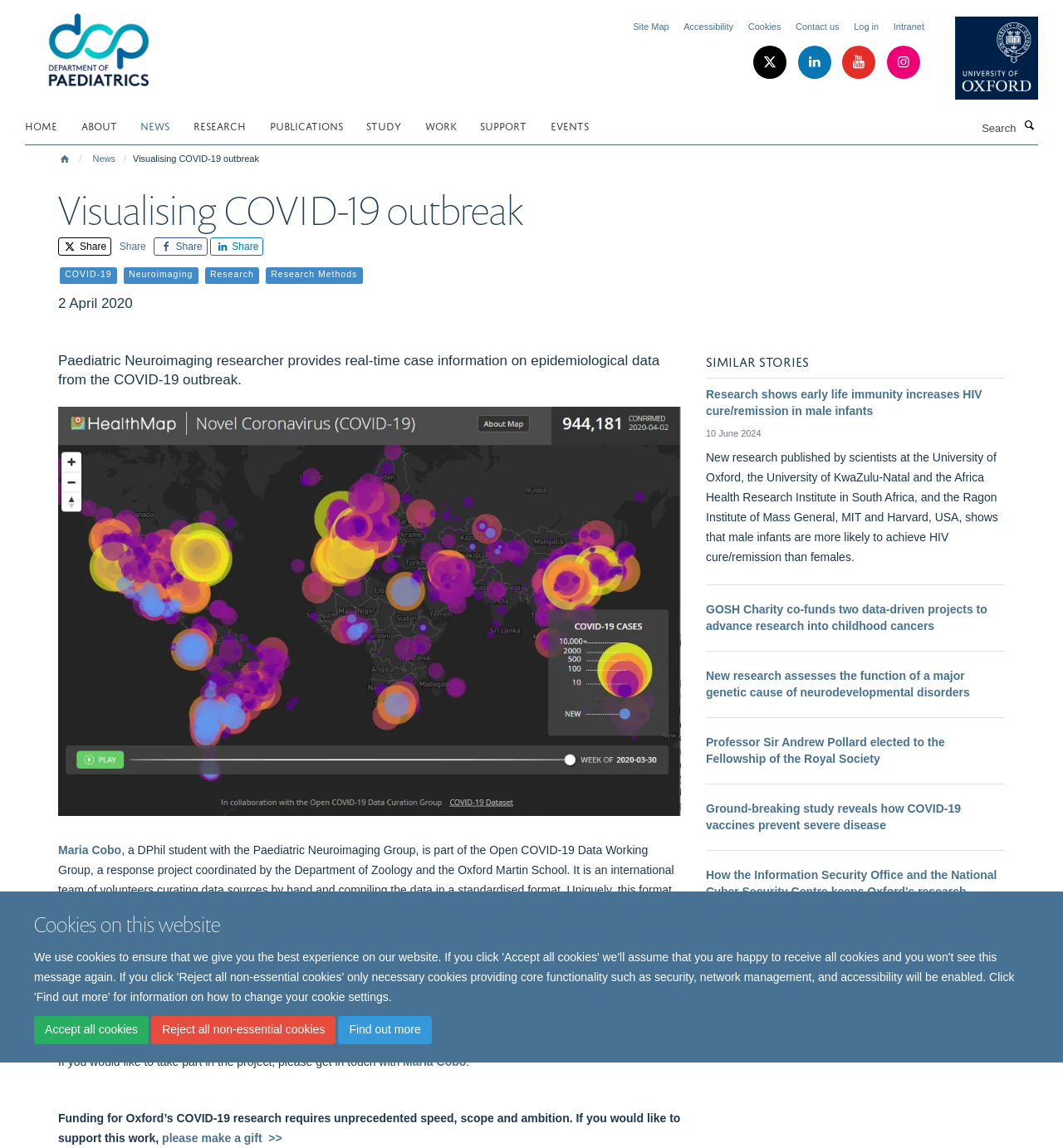Based on the provided description, "Reject all non-essential cookies", find the bounding box of the corresponding UI element in the screenshot.

[0.142, 0.885, 0.316, 0.91]